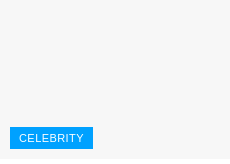Give a one-word or short-phrase answer to the following question: 
What is the purpose of the button?

to access celebrity content